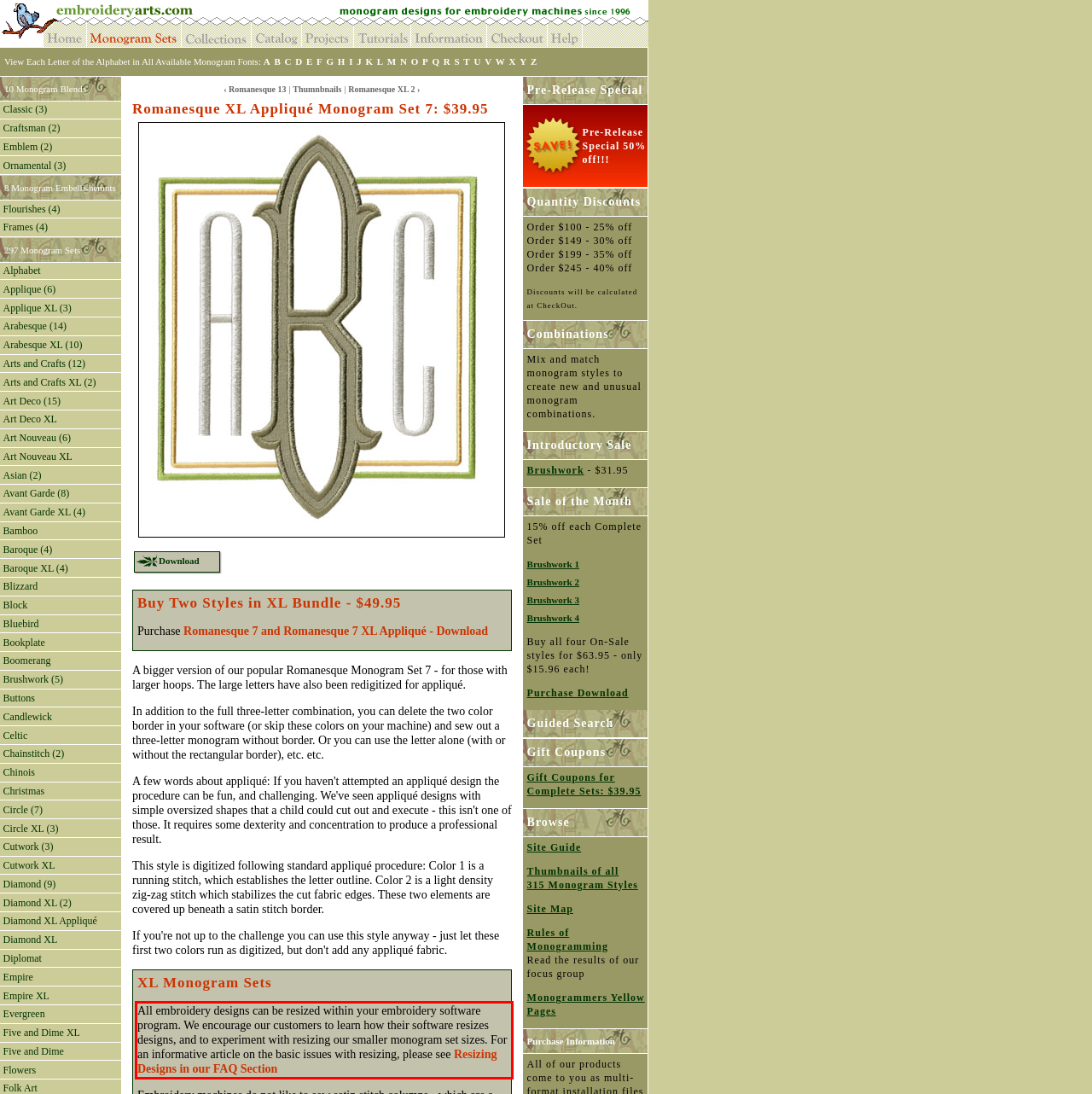The screenshot provided shows a webpage with a red bounding box. Apply OCR to the text within this red bounding box and provide the extracted content.

All embroidery designs can be resized within your embroidery software program. We encourage our customers to learn how their software resizes designs, and to experiment with resizing our smaller monogram set sizes. For an informative article on the basic issues with resizing, please see Resizing Designs in our FAQ Section